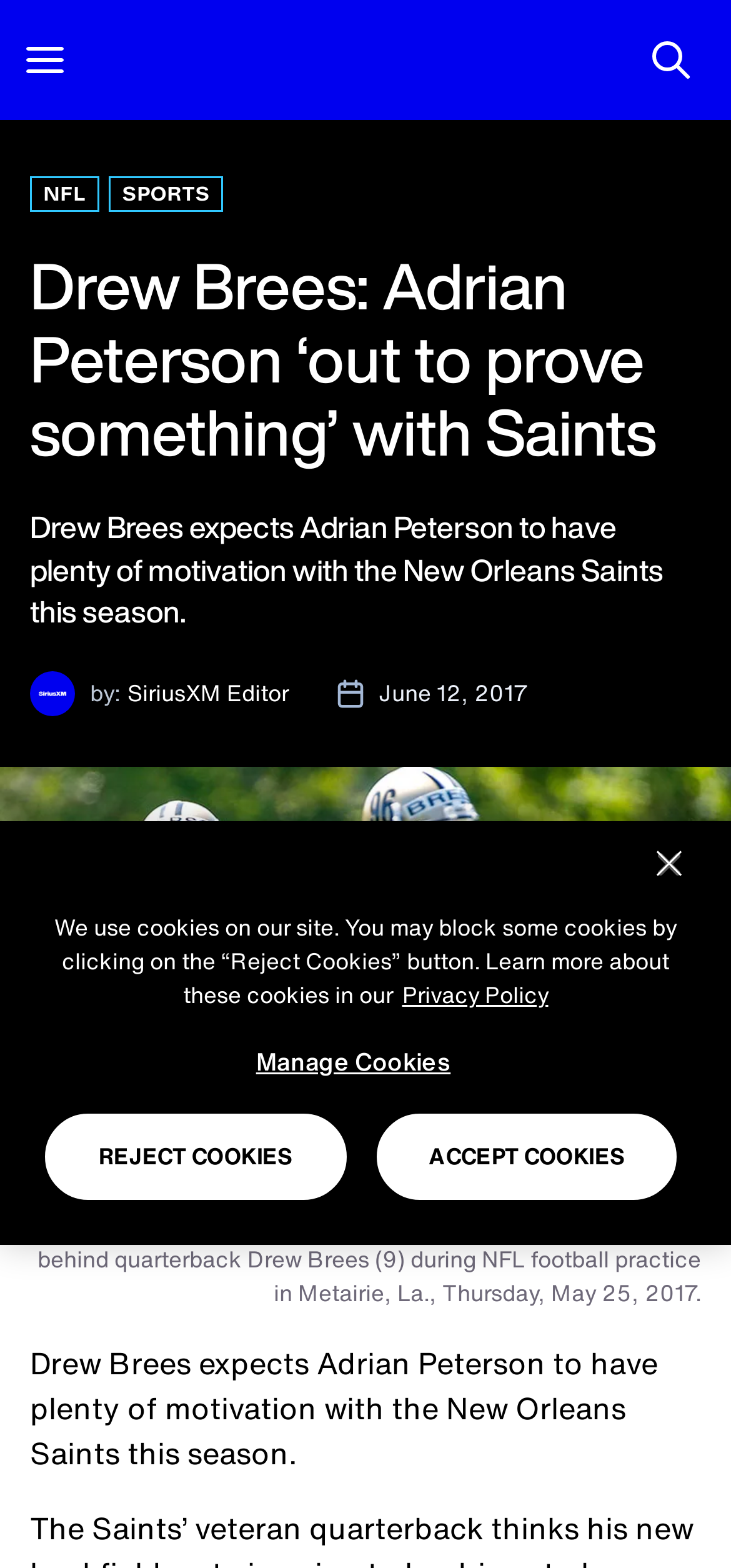Kindly determine the bounding box coordinates for the area that needs to be clicked to execute this instruction: "Navigate to homepage".

[0.154, 0.024, 0.826, 0.053]